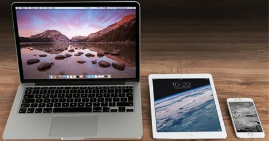What theme is suggested by the iPad's screen?
Please answer the question as detailed as possible.

By looking at the image, we can see that the iPad's screen is reflecting an aesthetic of Earth from space, which suggests a theme of exploration and technology, highlighting the interconnectedness of these devices in daily life.